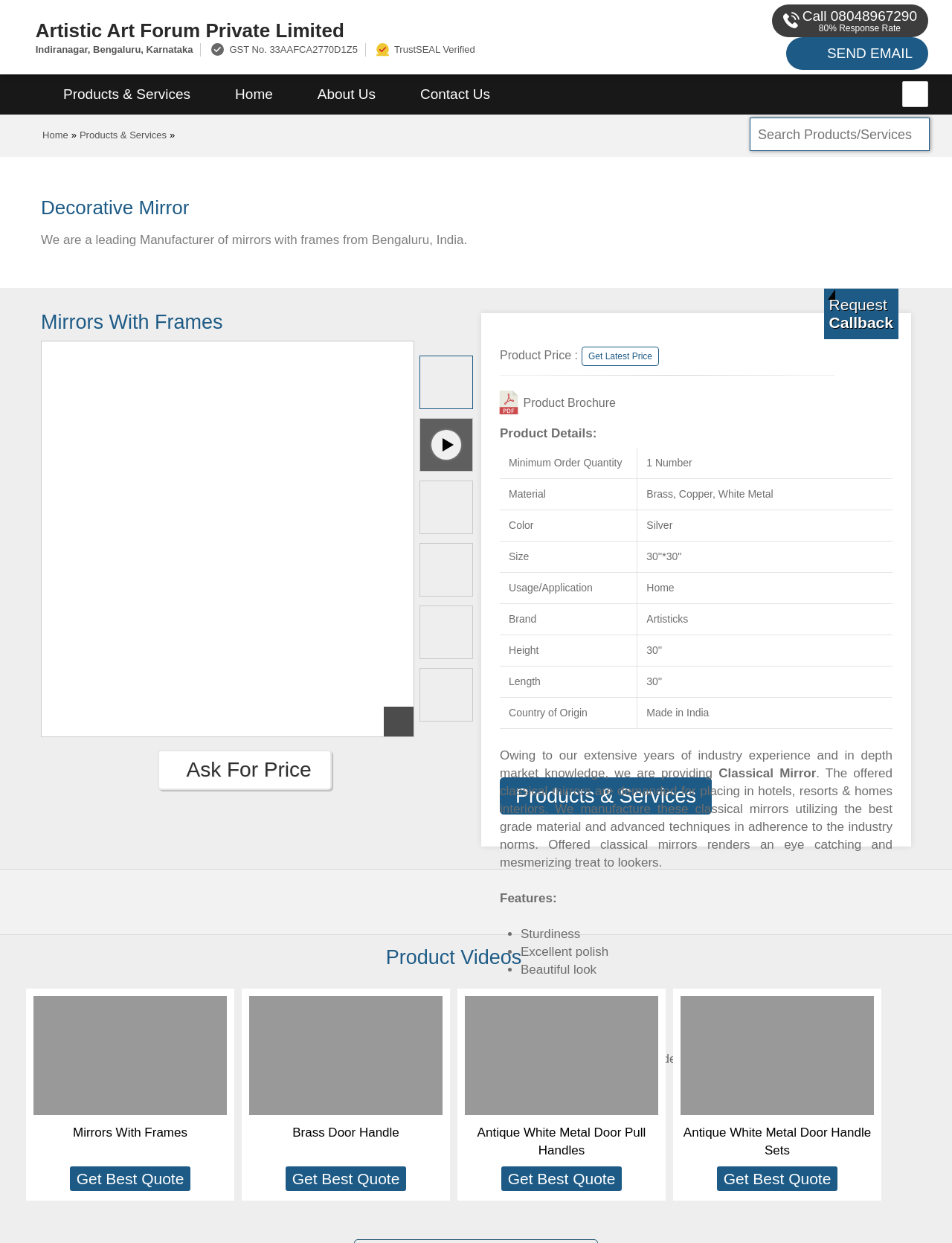Determine the bounding box of the UI component based on this description: "parent_node: Email* name="sform[email]" placeholder="username@gmail.com"". The bounding box coordinates should be four float values between 0 and 1, i.e., [left, top, right, bottom].

None